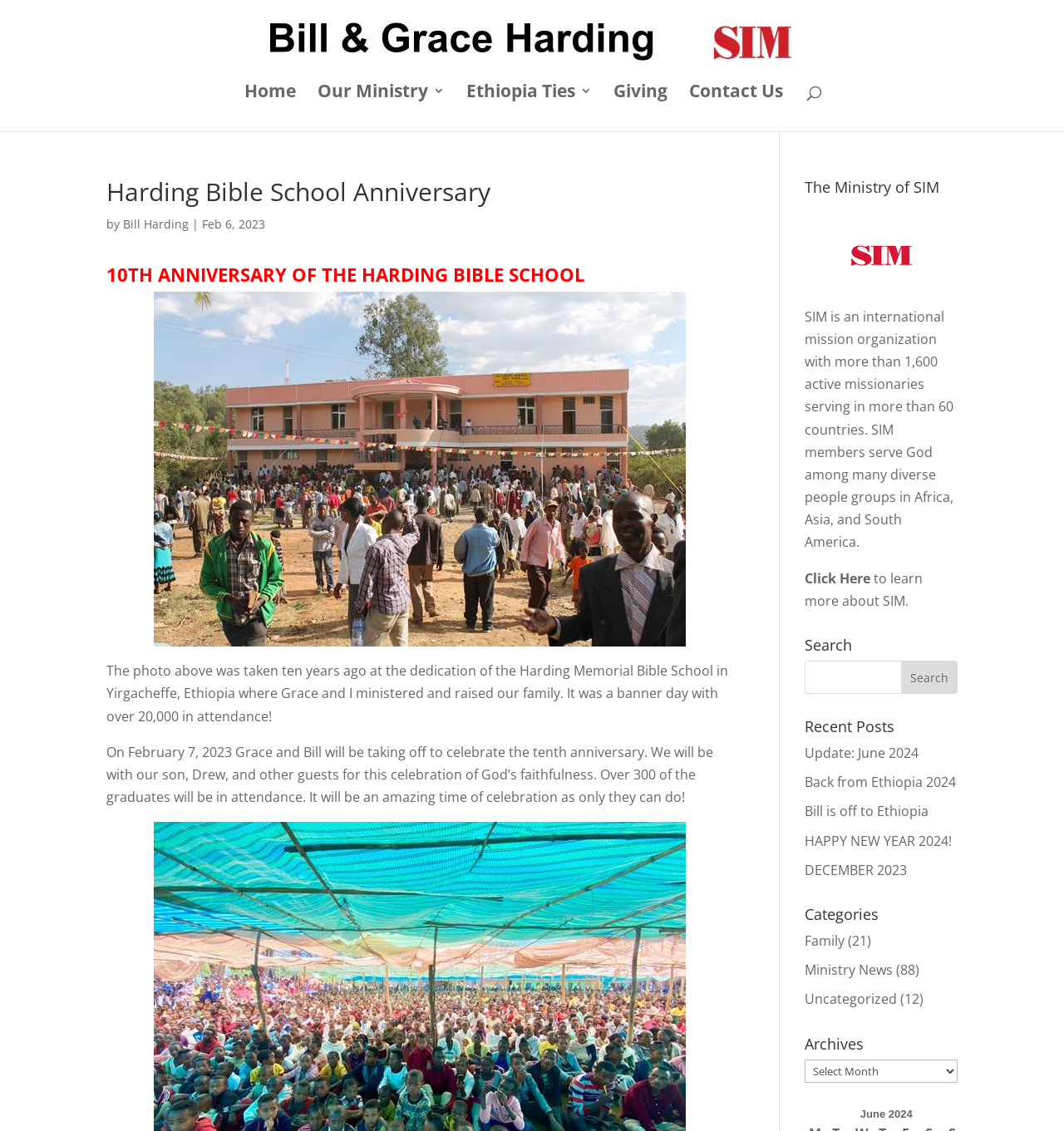Determine the bounding box coordinates of the target area to click to execute the following instruction: "Search for something."

[0.756, 0.584, 0.9, 0.614]